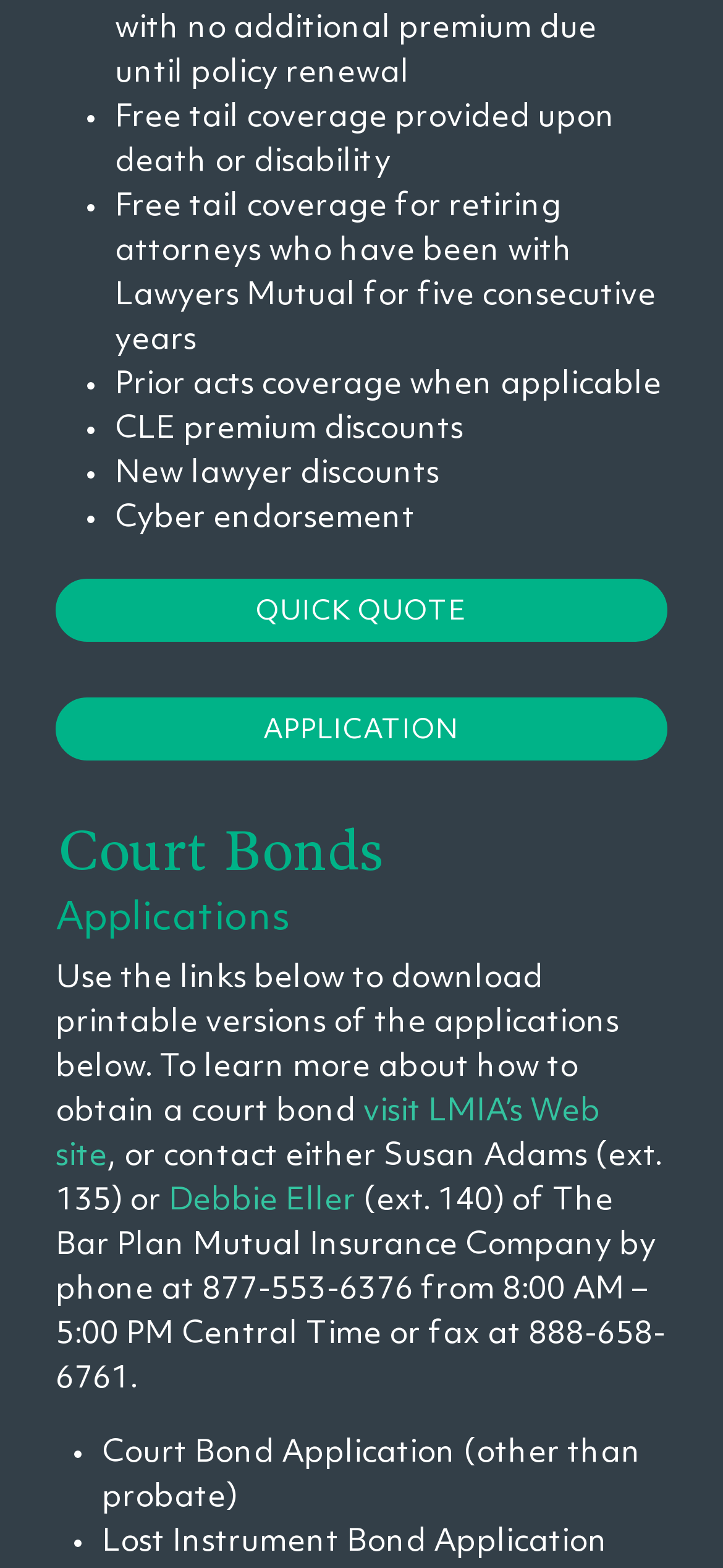What is the first benefit of Lawyers Mutual?
Look at the webpage screenshot and answer the question with a detailed explanation.

The first benefit of Lawyers Mutual is free tail coverage provided upon death or disability, as indicated by the first bullet point on the webpage.